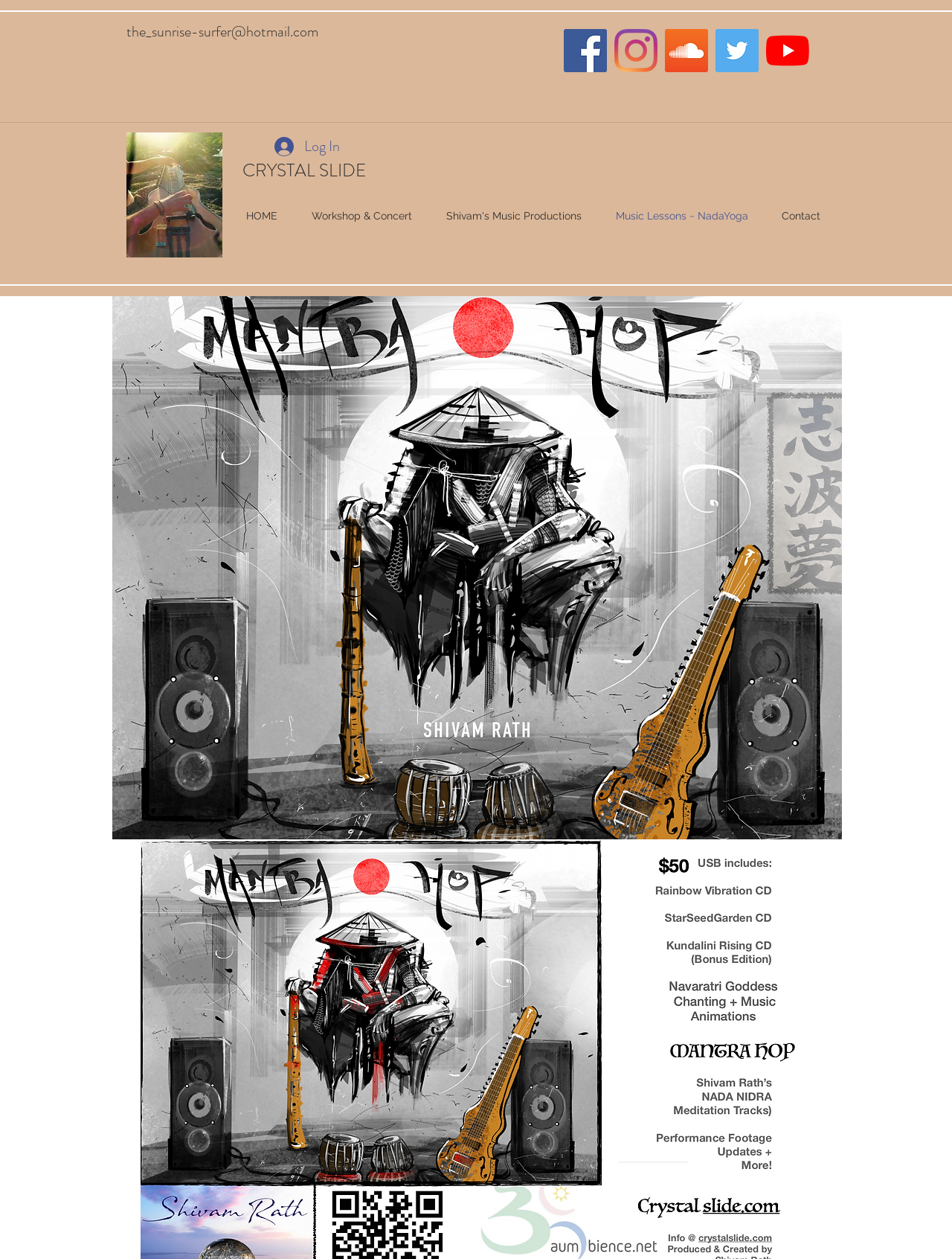Provide your answer in a single word or phrase: 
How many navigation links are there in the site navigation?

5